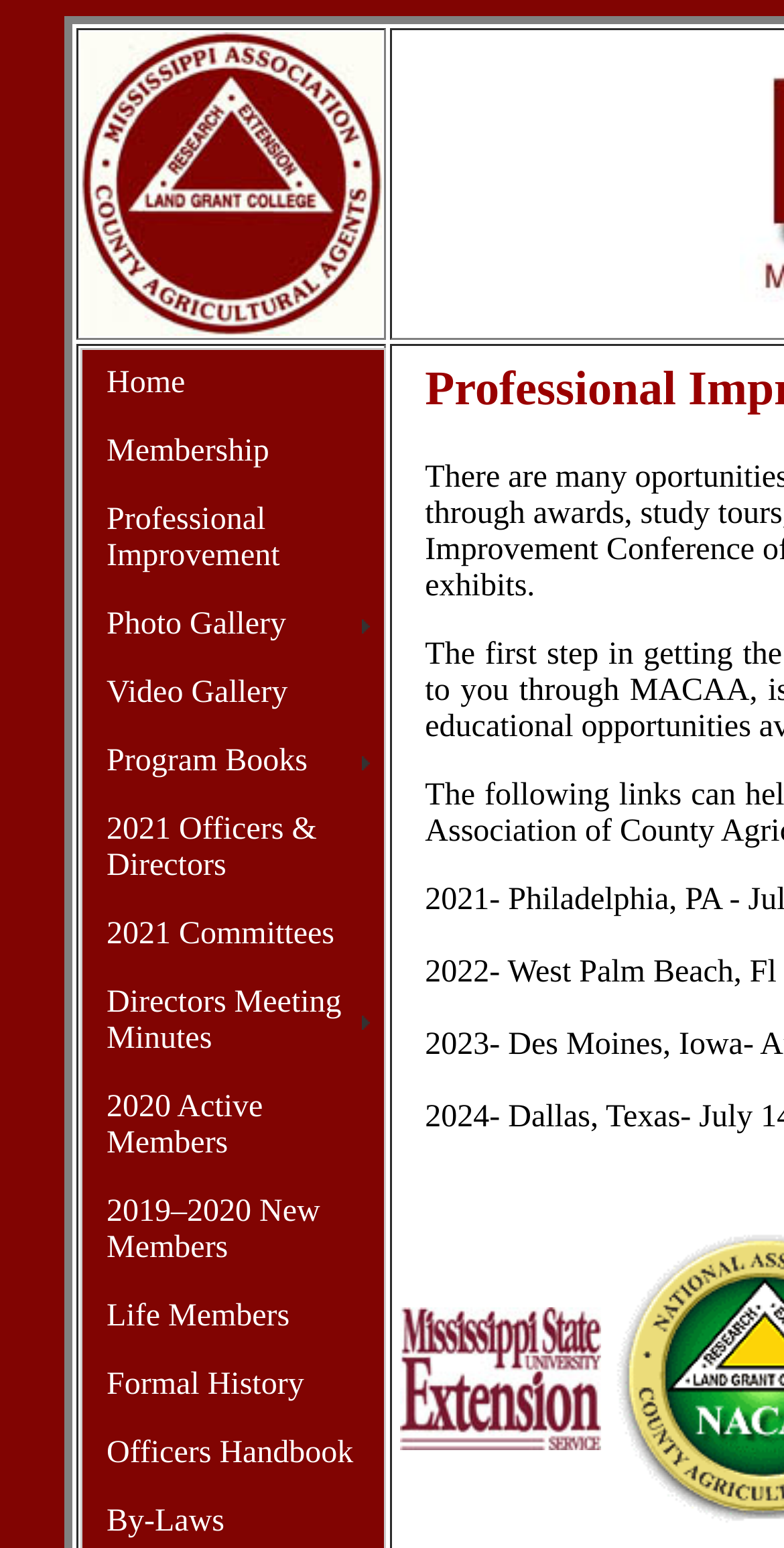Find the bounding box coordinates of the clickable area that will achieve the following instruction: "go to home page".

[0.105, 0.226, 0.49, 0.27]